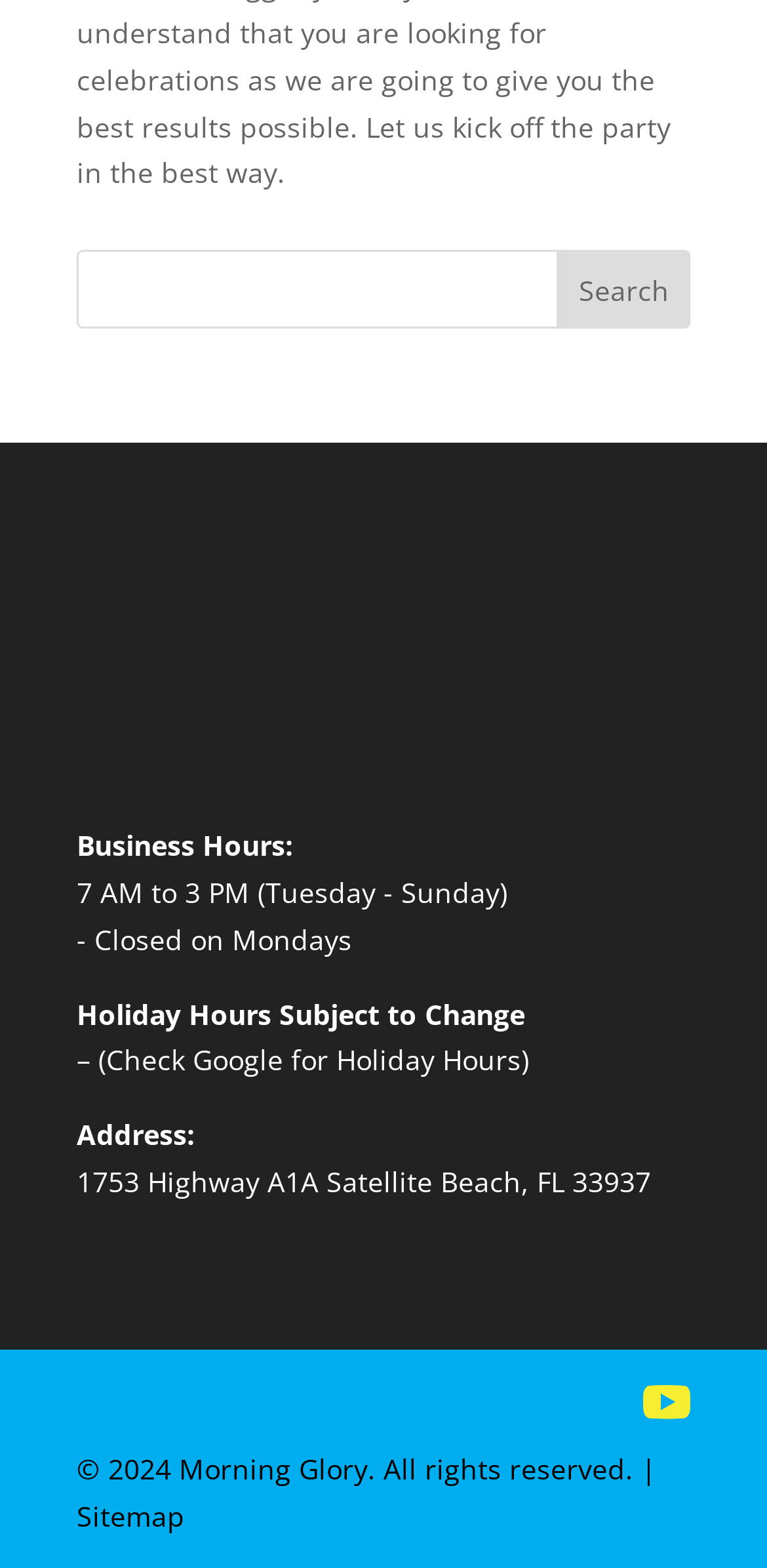What is the purpose of the search textbox?
Answer the question using a single word or phrase, according to the image.

Search